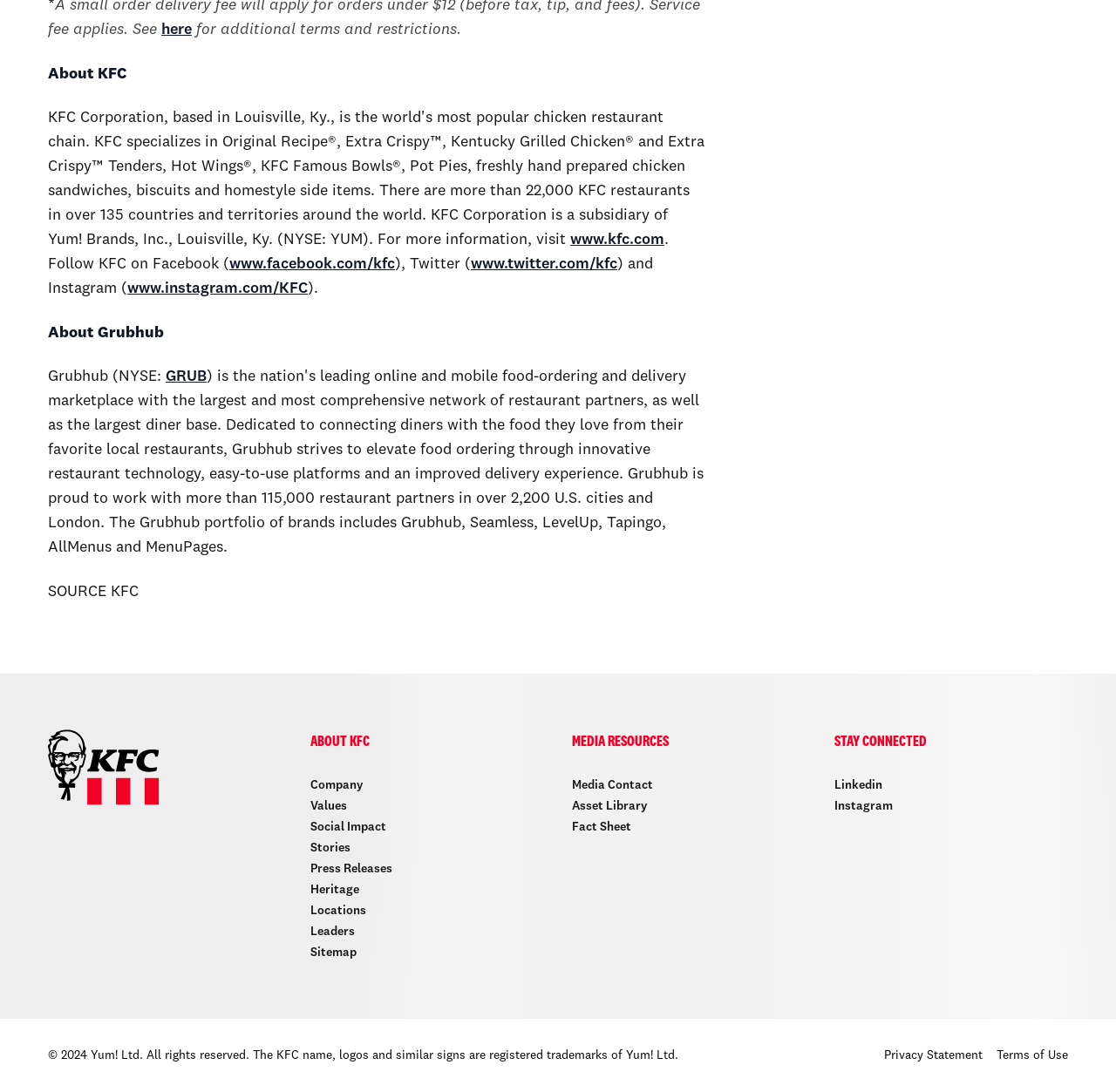What is the name of the company that owns the KFC trademark?
Look at the screenshot and respond with one word or a short phrase.

Yum! Ltd.